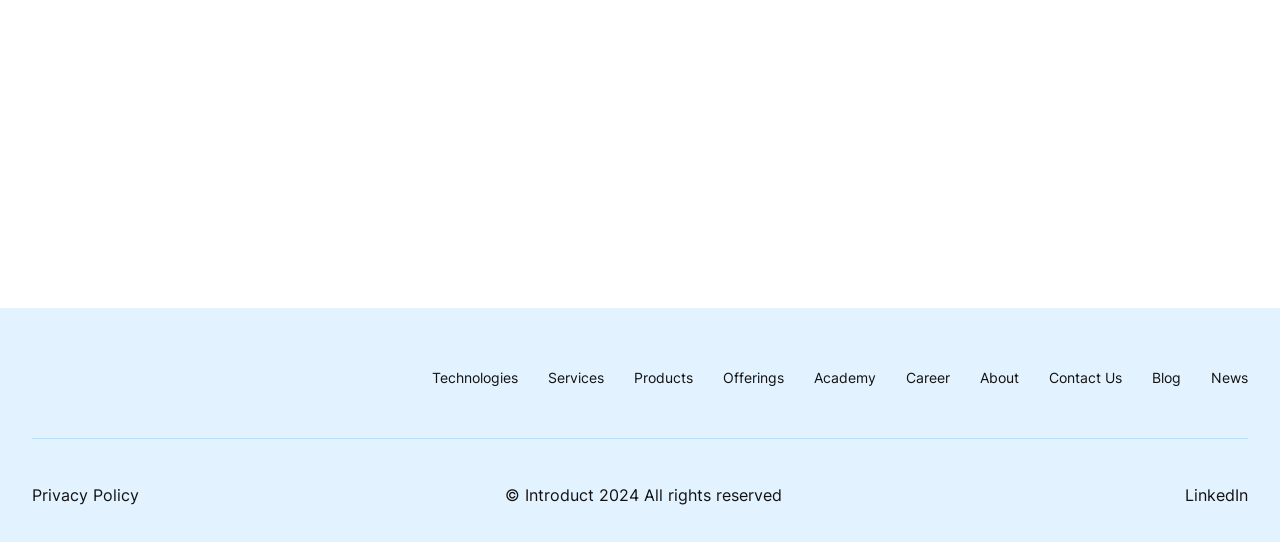Locate the bounding box coordinates of the element's region that should be clicked to carry out the following instruction: "check the company's Blog". The coordinates need to be four float numbers between 0 and 1, i.e., [left, top, right, bottom].

[0.9, 0.676, 0.923, 0.718]